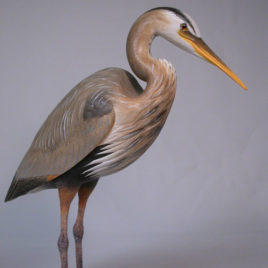Provide a single word or phrase answer to the question: 
What is the color of the heron's beak?

Yellow